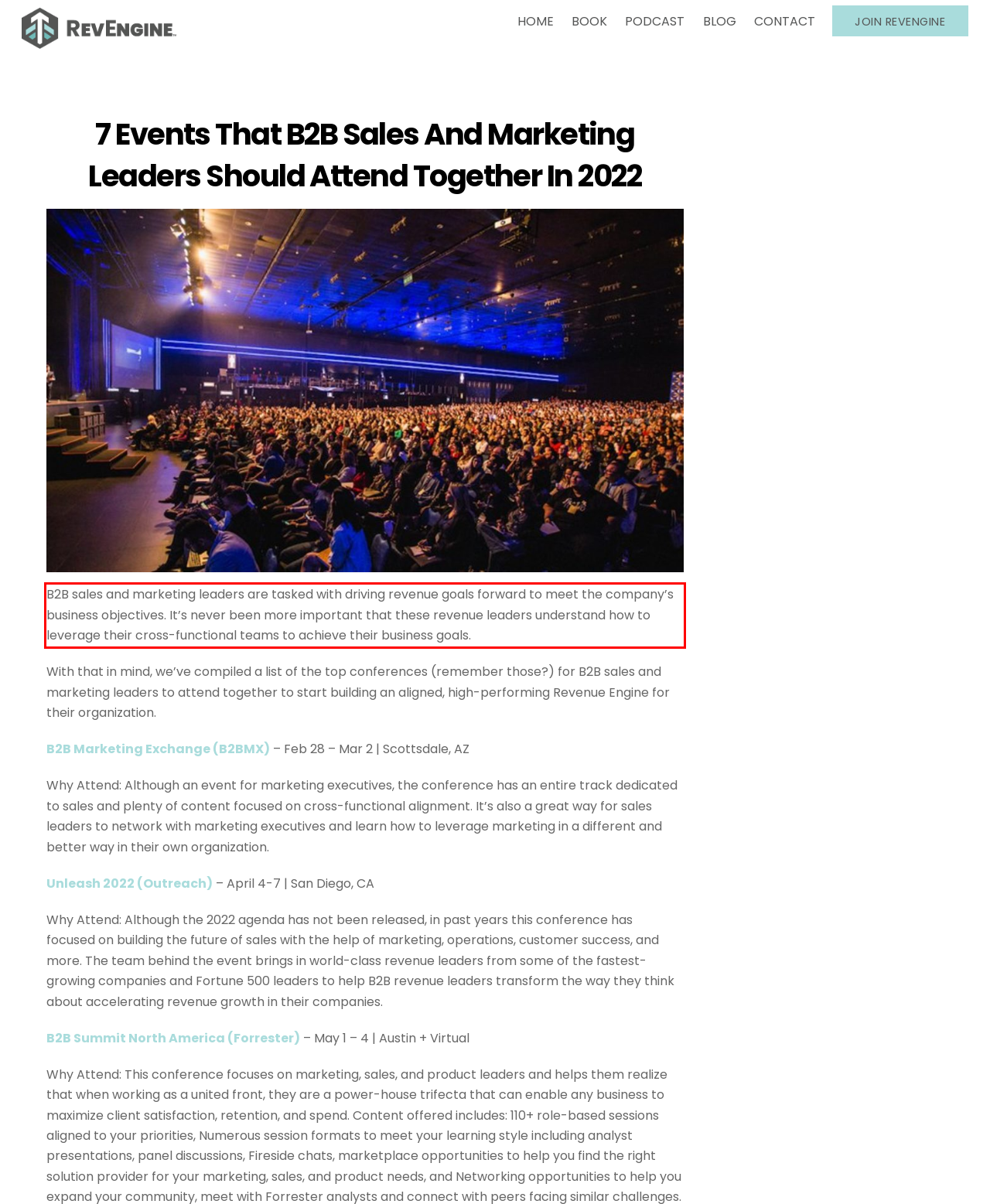You are given a screenshot of a webpage with a UI element highlighted by a red bounding box. Please perform OCR on the text content within this red bounding box.

B2B sales and marketing leaders are tasked with driving revenue goals forward to meet the company’s business objectives. It’s never been more important that these revenue leaders understand how to leverage their cross-functional teams to achieve their business goals.